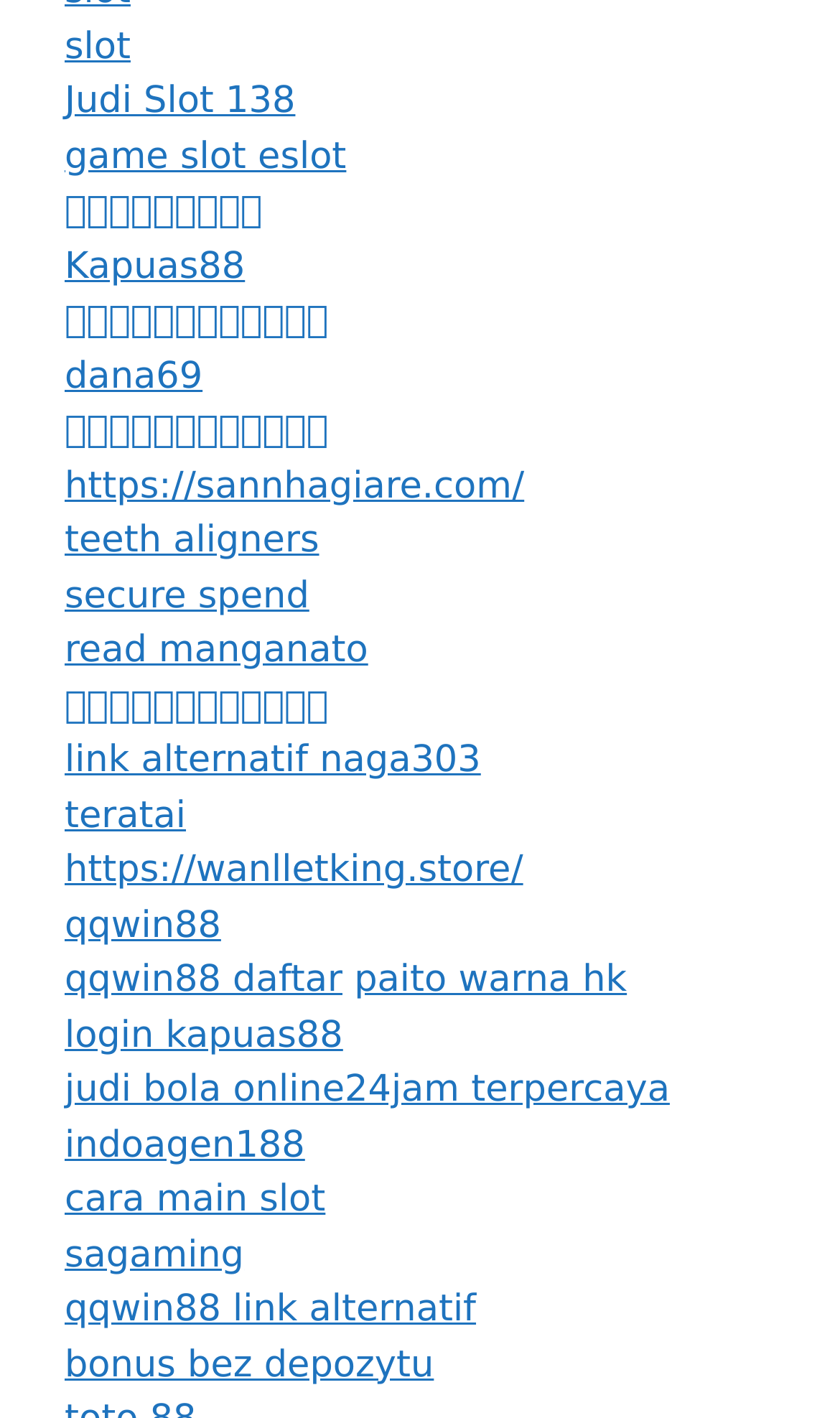How many links are on this webpage?
Respond with a short answer, either a single word or a phrase, based on the image.

27